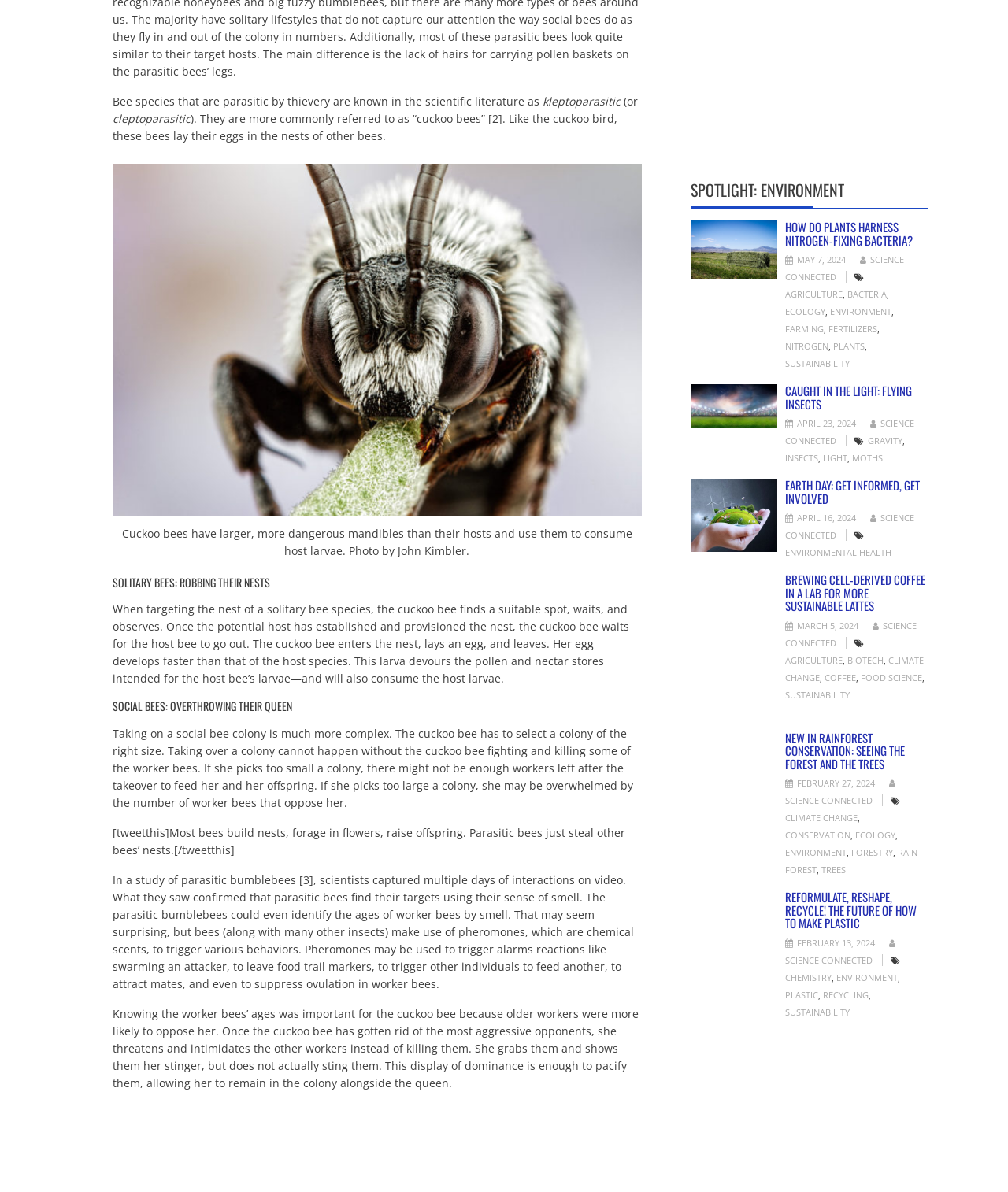Given the element description: "alt="Plastic factory"", predict the bounding box coordinates of the UI element it refers to, using four float numbers between 0 and 1, i.e., [left, top, right, bottom].

[0.685, 0.81, 0.771, 0.823]